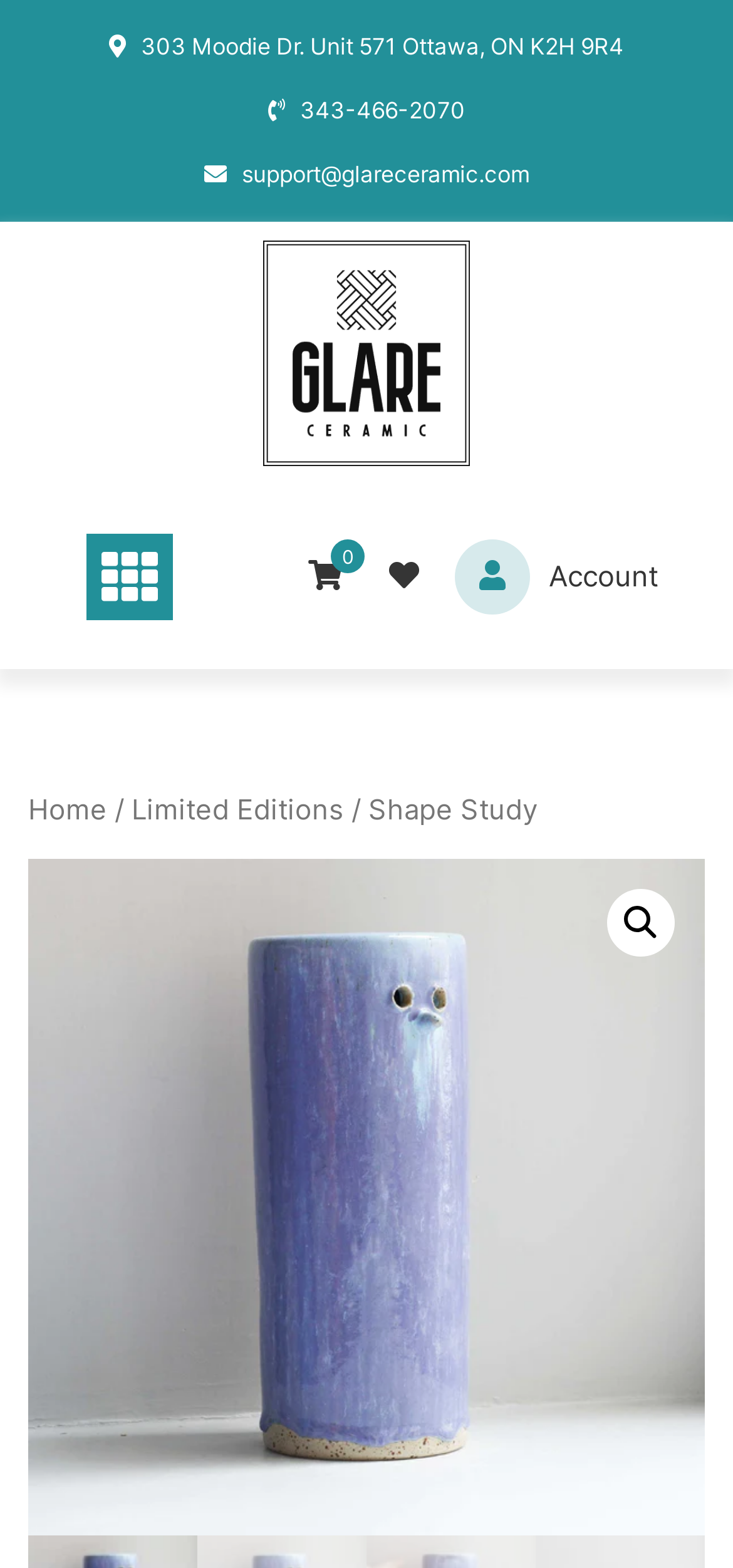Kindly determine the bounding box coordinates for the area that needs to be clicked to execute this instruction: "View Limited Editions".

[0.179, 0.506, 0.469, 0.527]